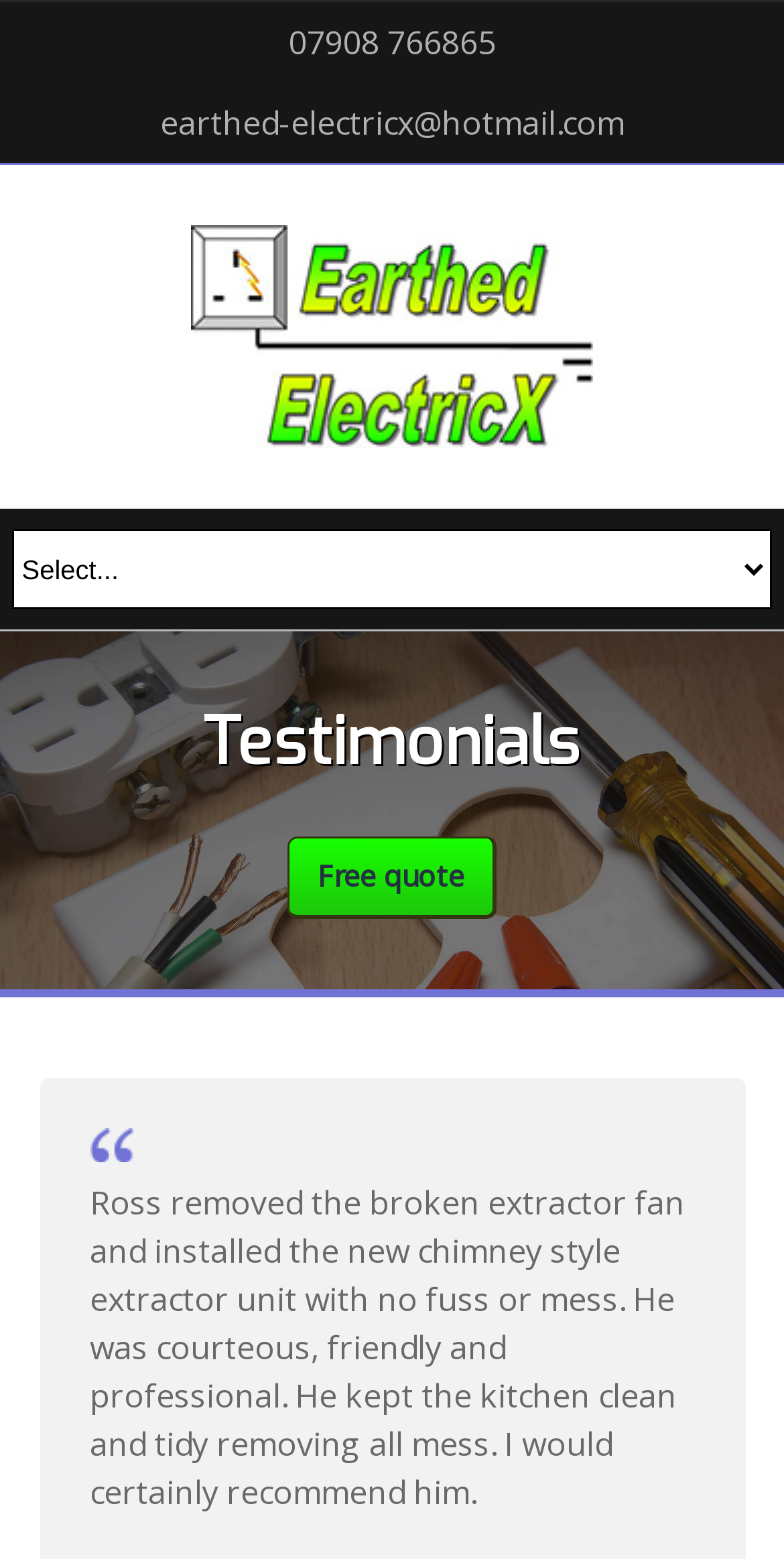Provide an in-depth caption for the elements present on the webpage.

The webpage appears to be a customer testimonials page for an electrical contracting company, Earthed ElectricX, in the Ashford area. At the top, there is a layout table containing two links: a phone number, 07908 766865, and an email address, earthed-electricx@hotmail.com. 

Below this, there is a layout table with a link, "Electrician Services Ashford", accompanied by an image with the same description. 

On the left side of the page, there is a combobox, and next to it, a non-descriptive static text element. 

The main content of the page is headed by a "Testimonials" heading, which is centered near the top half of the page. Below this, there is a layout table containing a link, "Free quote". 

Further down, there is a static text element with a brief testimonial from a customer, Ross, who praises the company's service, mentioning the installation of a new extractor unit and the professional demeanor of the electrician. This testimonial is positioned near the bottom half of the page.